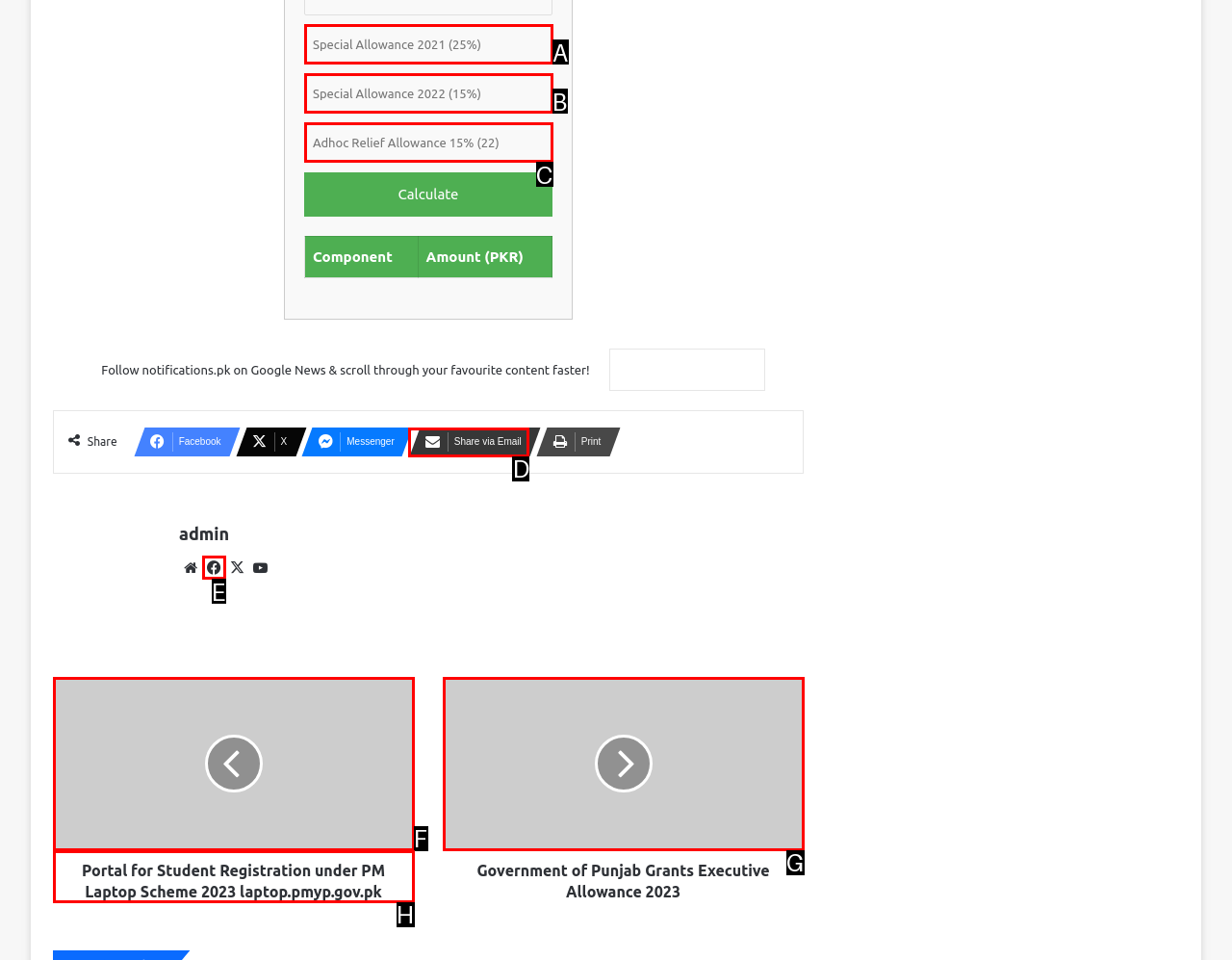Based on the element description: Share via Email, choose the HTML element that matches best. Provide the letter of your selected option.

D